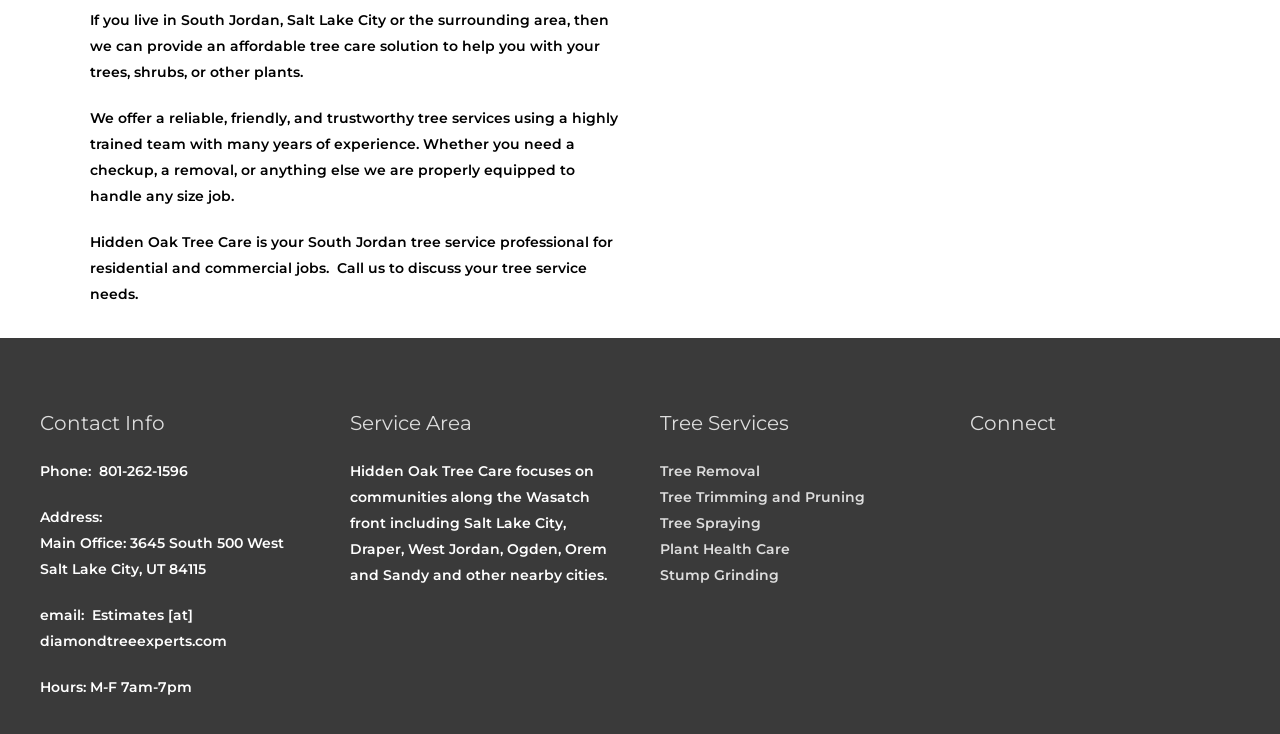Provide the bounding box coordinates of the HTML element described by the text: "Tree Removal". The coordinates should be in the format [left, top, right, bottom] with values between 0 and 1.

[0.516, 0.629, 0.594, 0.654]